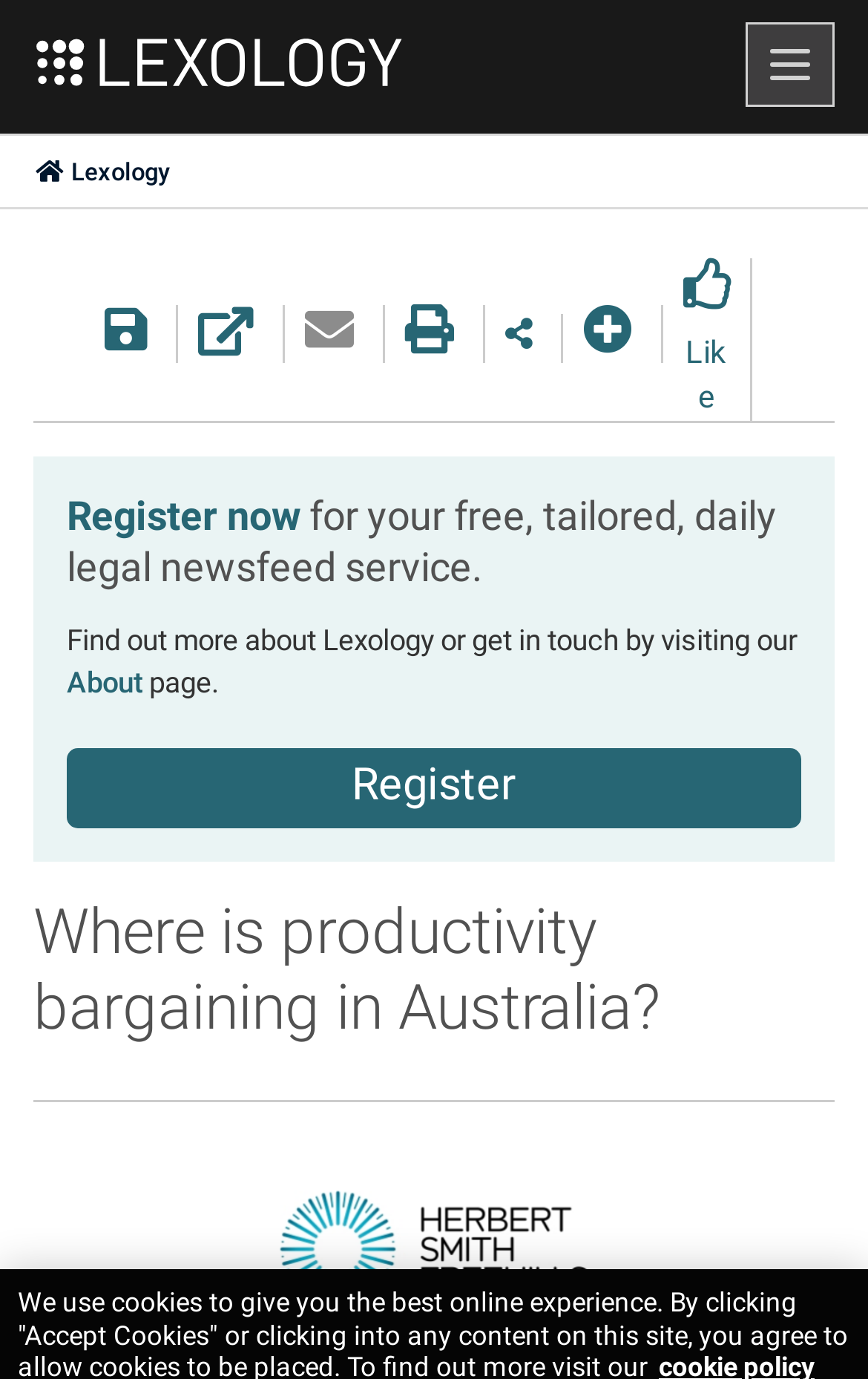Please locate the bounding box coordinates for the element that should be clicked to achieve the following instruction: "Visit About page". Ensure the coordinates are given as four float numbers between 0 and 1, i.e., [left, top, right, bottom].

[0.077, 0.483, 0.164, 0.507]